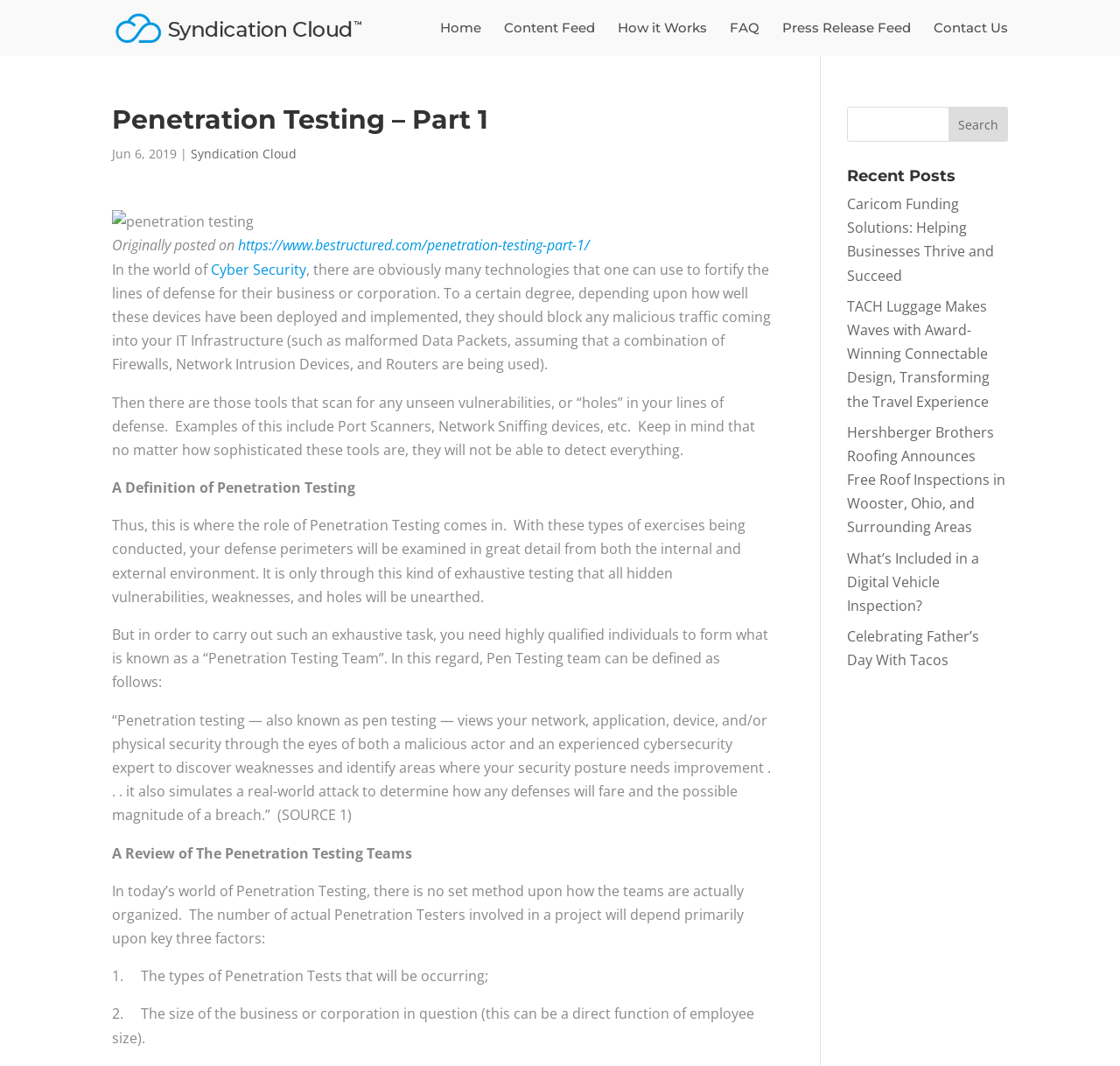Locate the bounding box coordinates for the element described below: "Press Release Feed". The coordinates must be four float values between 0 and 1, formatted as [left, top, right, bottom].

[0.698, 0.021, 0.813, 0.053]